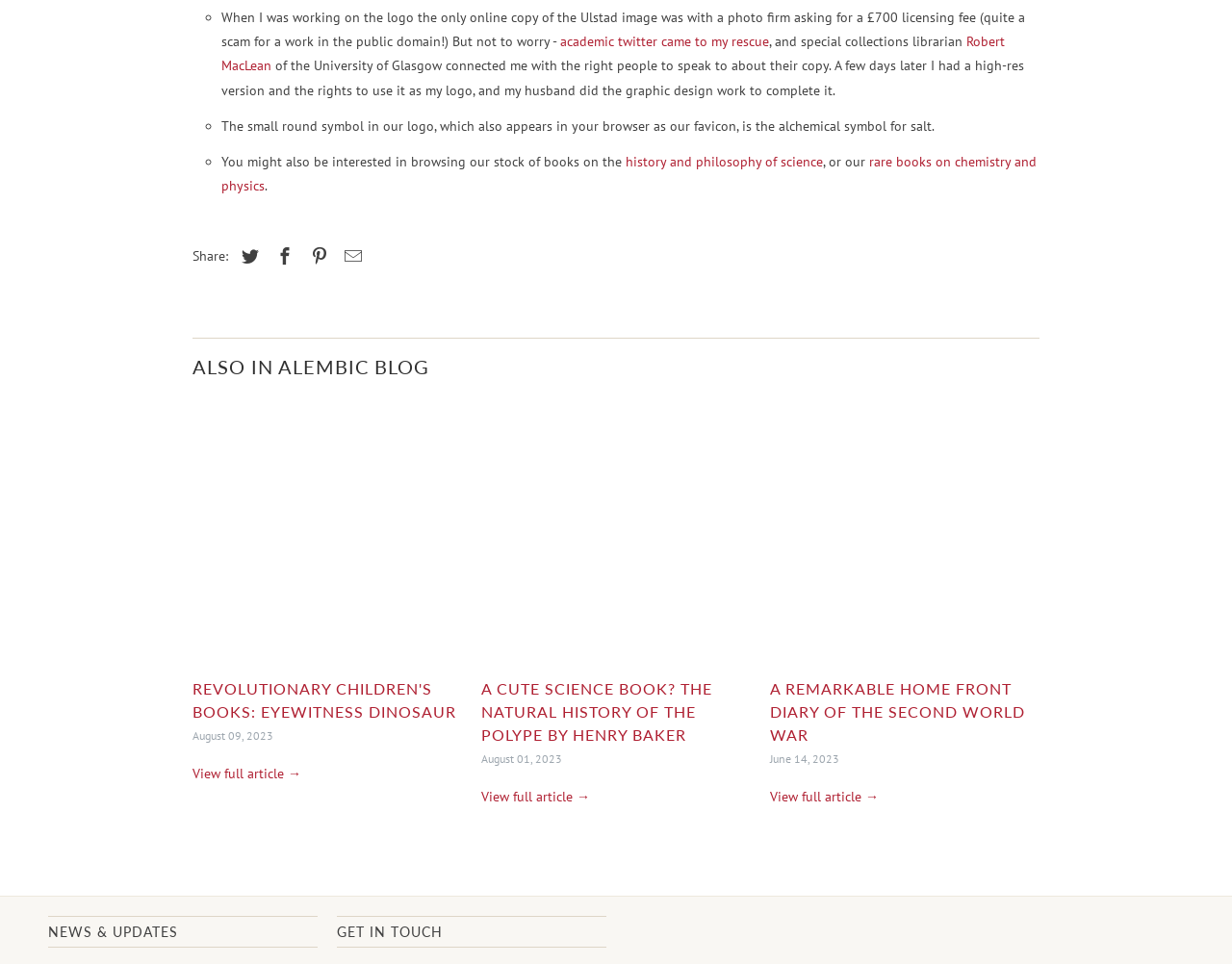Provide a one-word or short-phrase response to the question:
Who helped the author with the logo design?

Husband